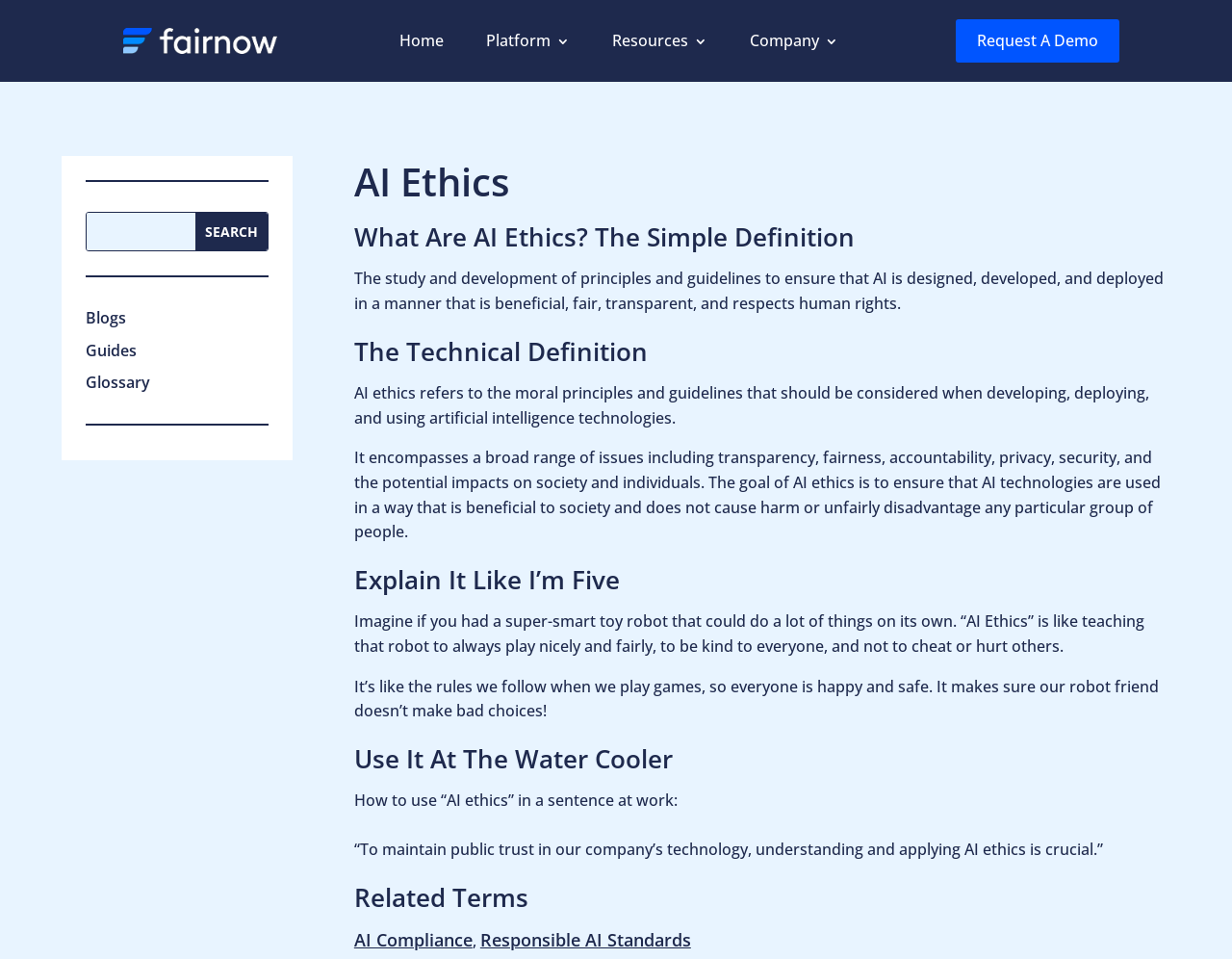Determine the bounding box of the UI component based on this description: "Platform". The bounding box coordinates should be four float values between 0 and 1, i.e., [left, top, right, bottom].

[0.395, 0.03, 0.462, 0.055]